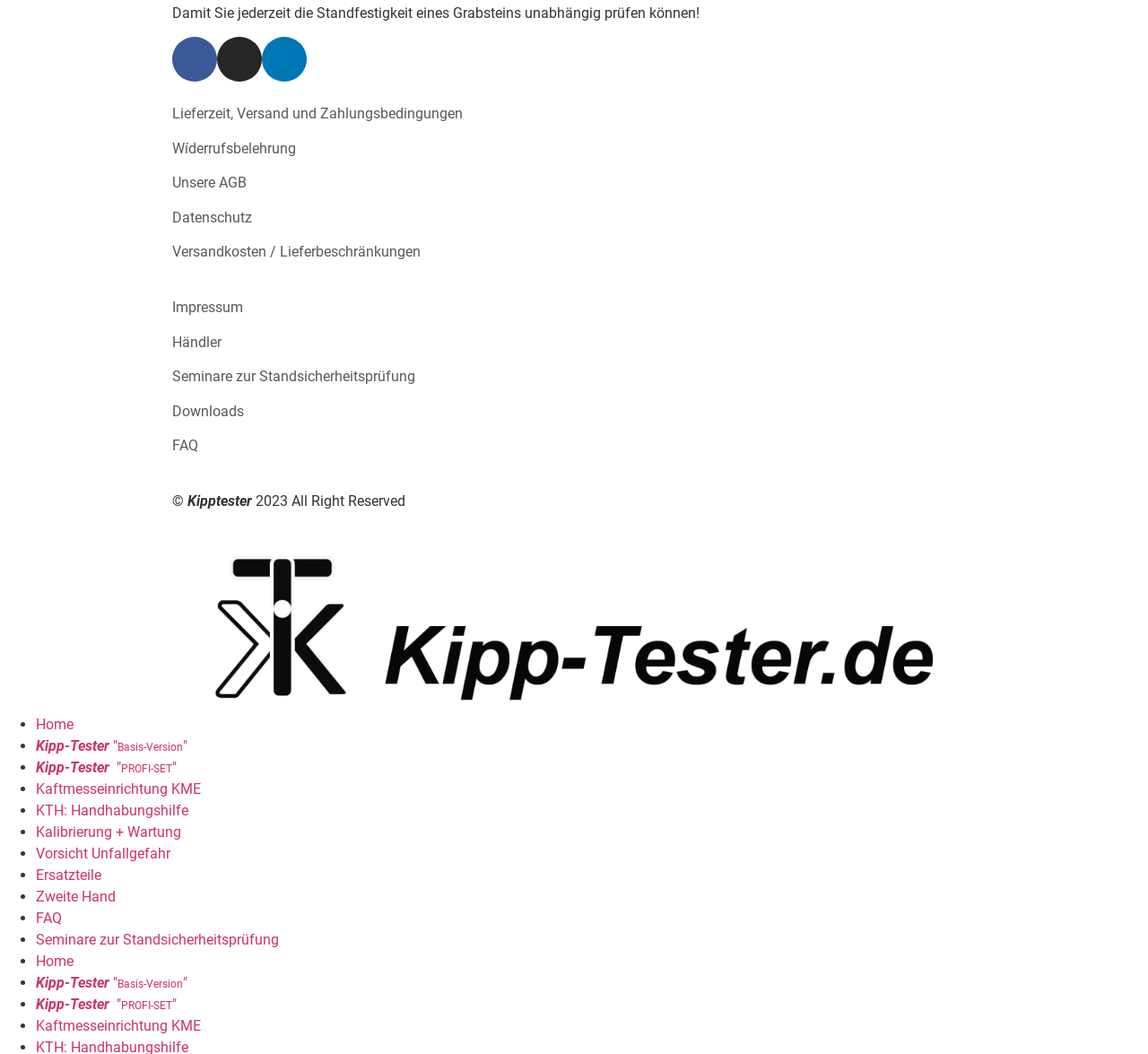Please give a short response to the question using one word or a phrase:
How many links are there in the main navigation section?

8